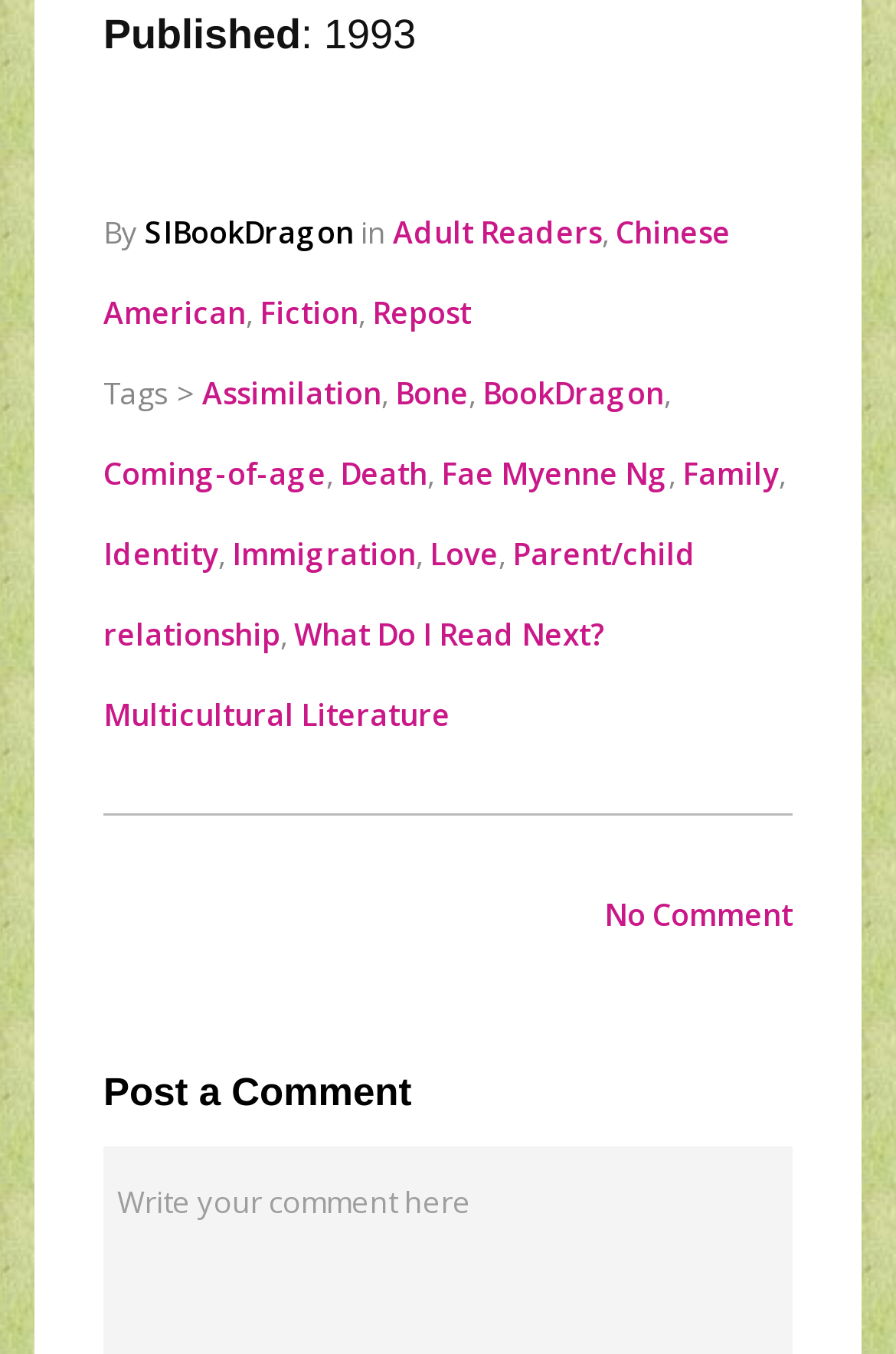How many tags are associated with the book?
Respond with a short answer, either a single word or a phrase, based on the image.

12